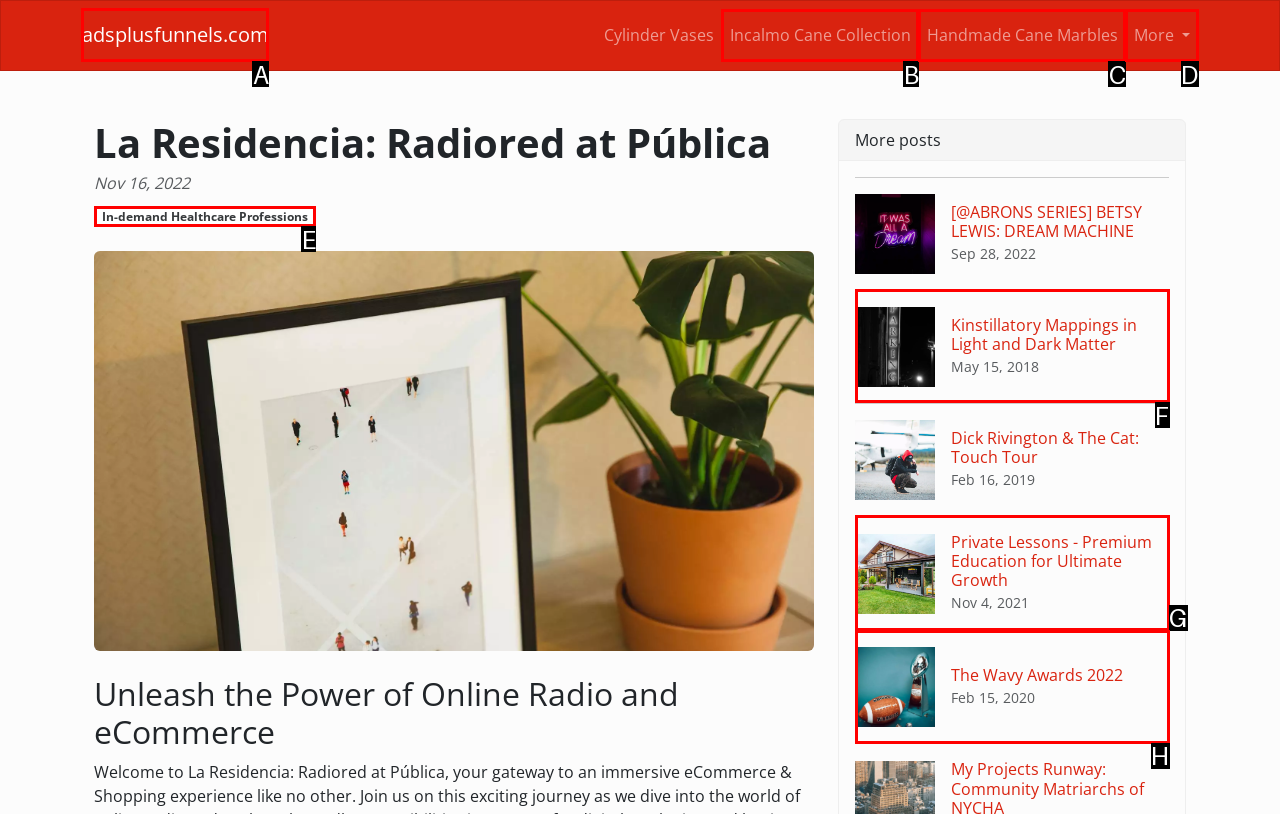Choose the correct UI element to click for this task: Click the 'adsplusfunnels.com' link Answer using the letter from the given choices.

A